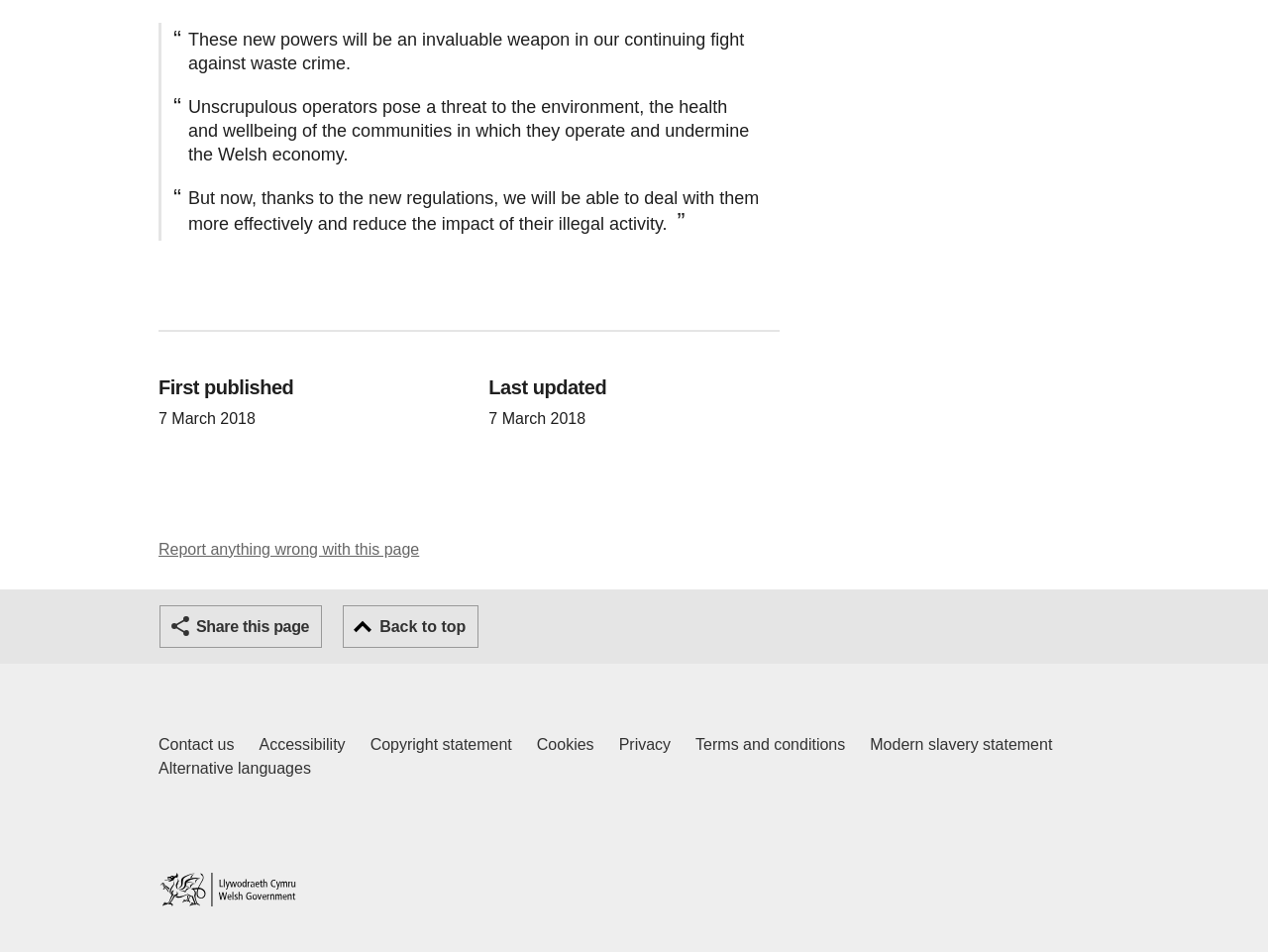Determine the bounding box coordinates of the region I should click to achieve the following instruction: "Share this page". Ensure the bounding box coordinates are four float numbers between 0 and 1, i.e., [left, top, right, bottom].

[0.126, 0.636, 0.254, 0.681]